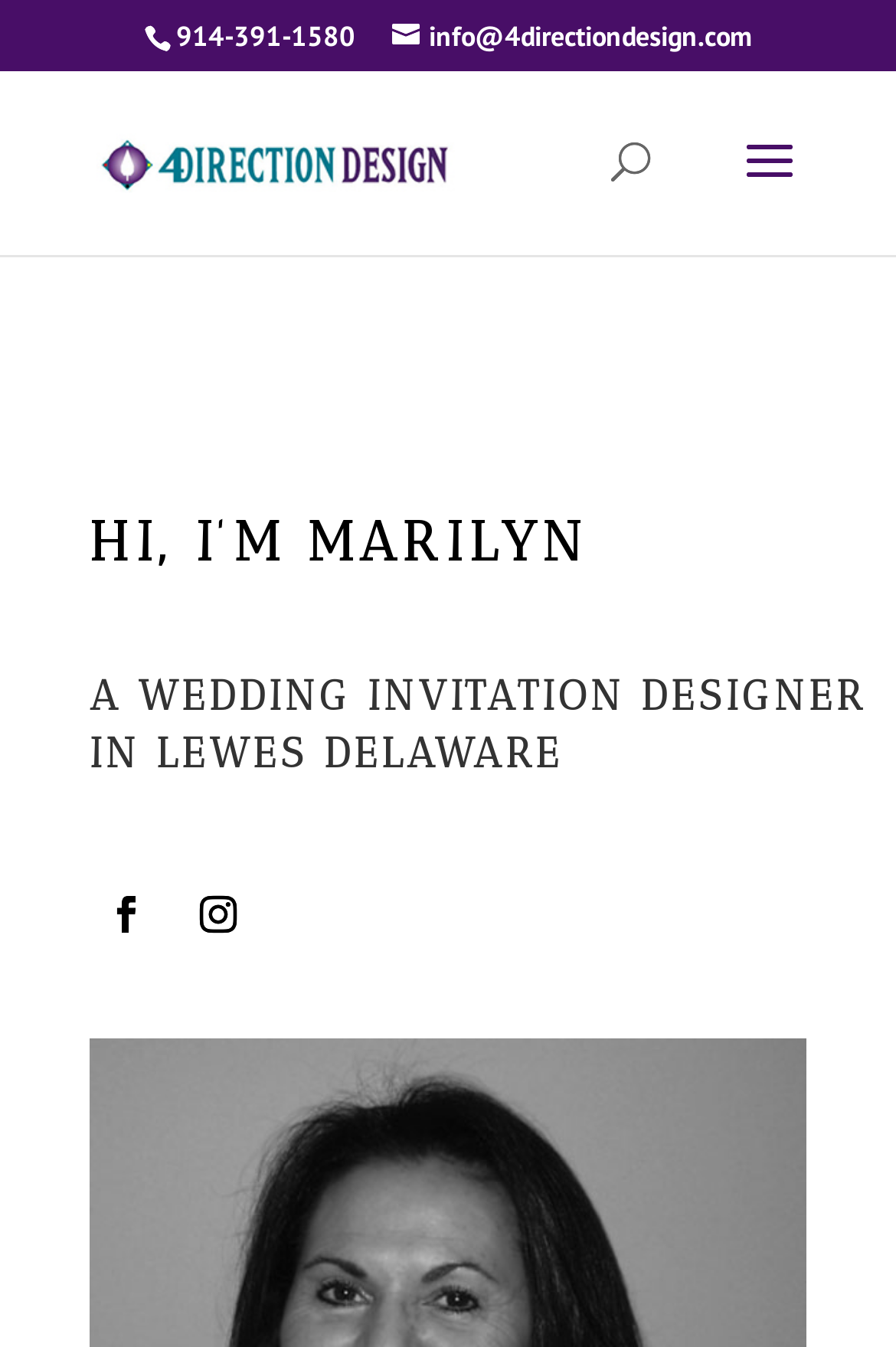Determine the main heading of the webpage and generate its text.

HI, I’M MARILYN